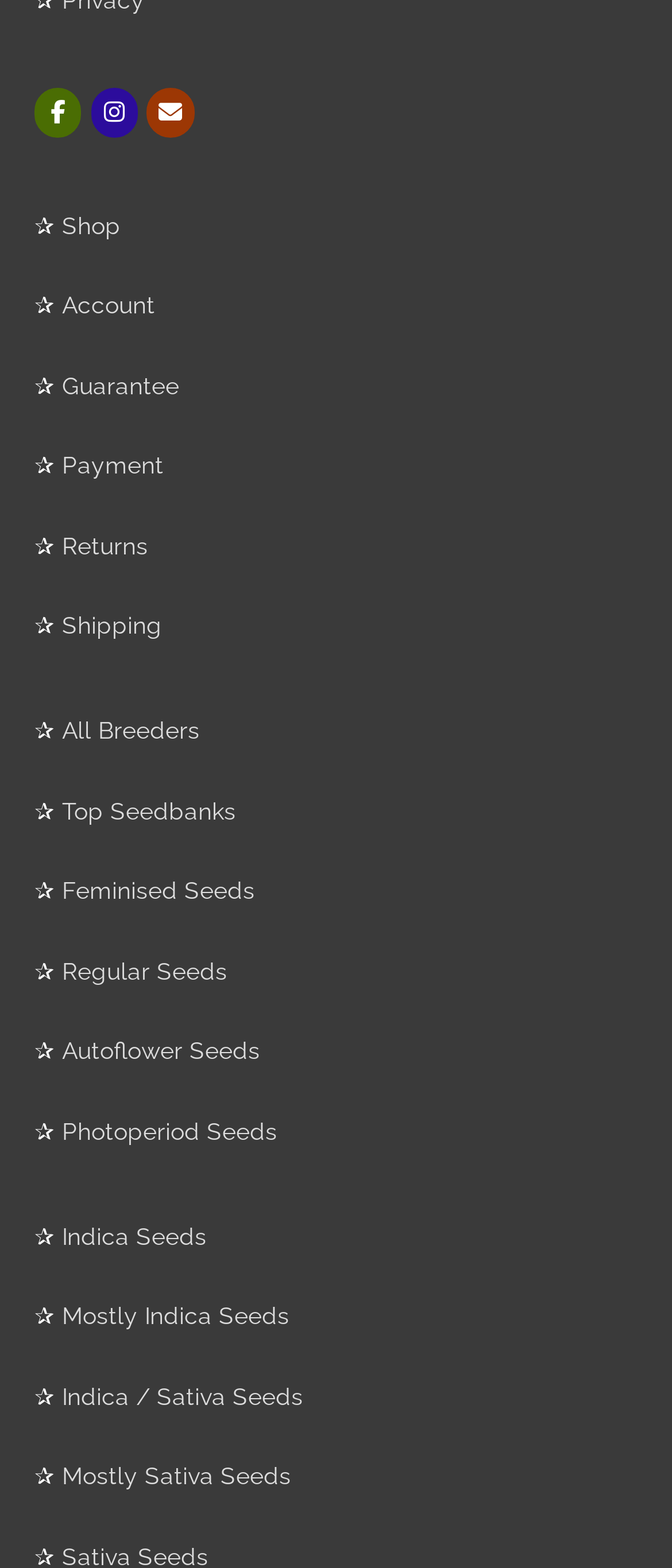What is the second link in the top navigation menu?
Look at the image and answer the question using a single word or phrase.

Shop